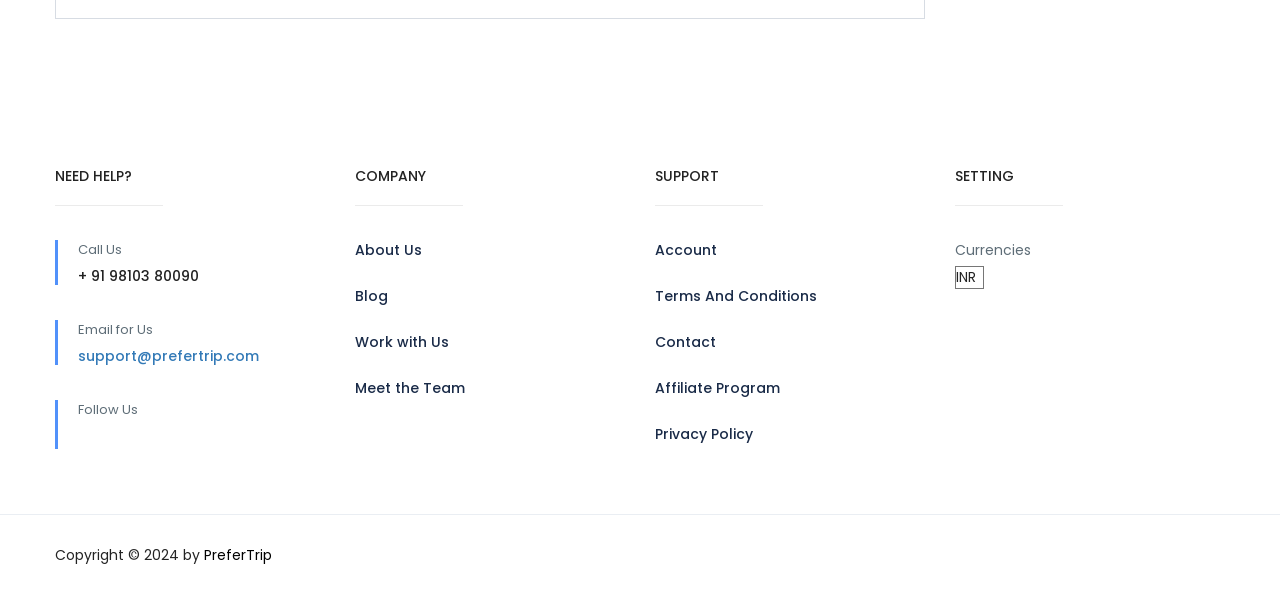Locate the bounding box coordinates of the region to be clicked to comply with the following instruction: "Select a currency". The coordinates must be four float numbers between 0 and 1, in the form [left, top, right, bottom].

[0.746, 0.446, 0.769, 0.485]